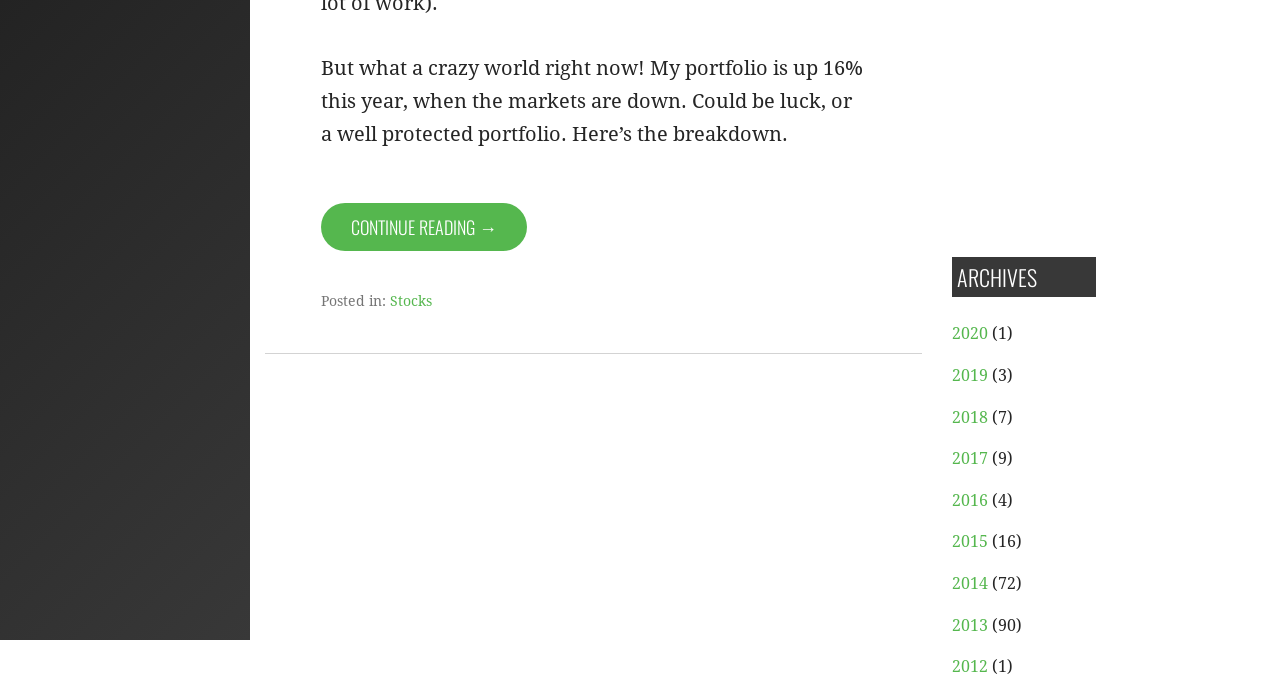Given the description of the UI element: "Stocks", predict the bounding box coordinates in the form of [left, top, right, bottom], with each value being a float between 0 and 1.

[0.305, 0.431, 0.338, 0.454]